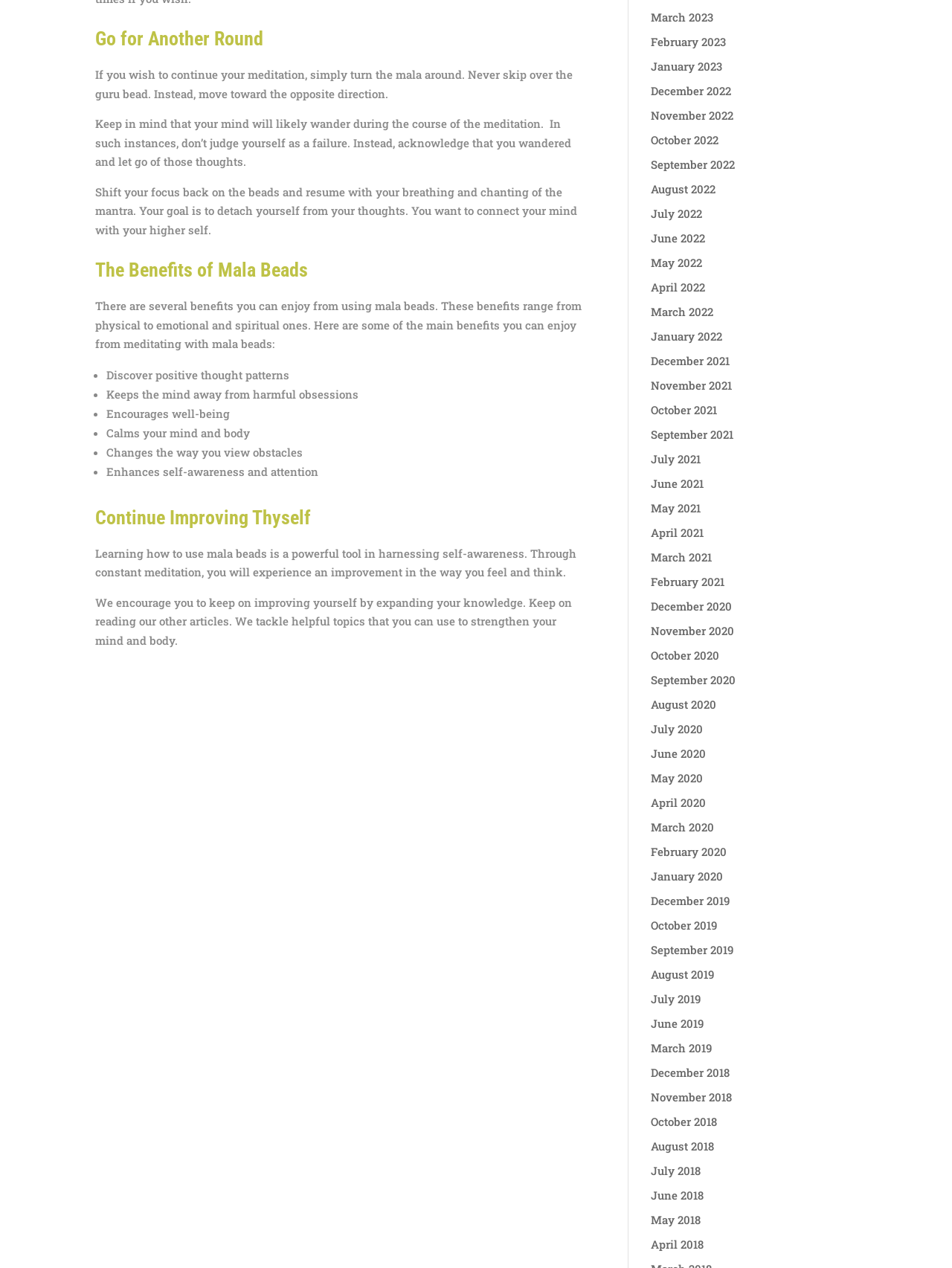Locate the bounding box coordinates of the element that needs to be clicked to carry out the instruction: "Click on 'March 2023'". The coordinates should be given as four float numbers ranging from 0 to 1, i.e., [left, top, right, bottom].

[0.683, 0.007, 0.749, 0.019]